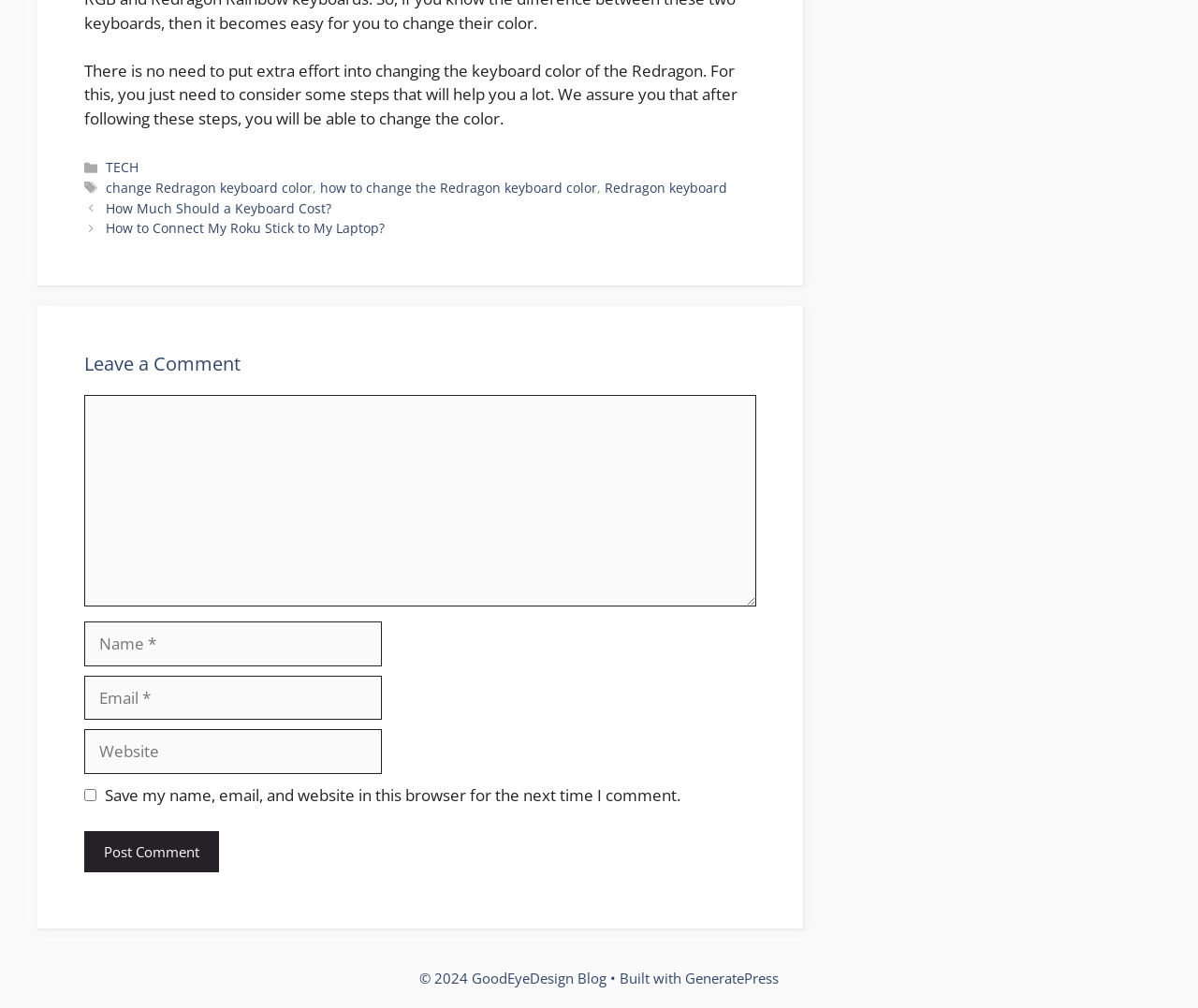Find the bounding box coordinates for the area that must be clicked to perform this action: "Enter your name".

[0.07, 0.617, 0.319, 0.661]